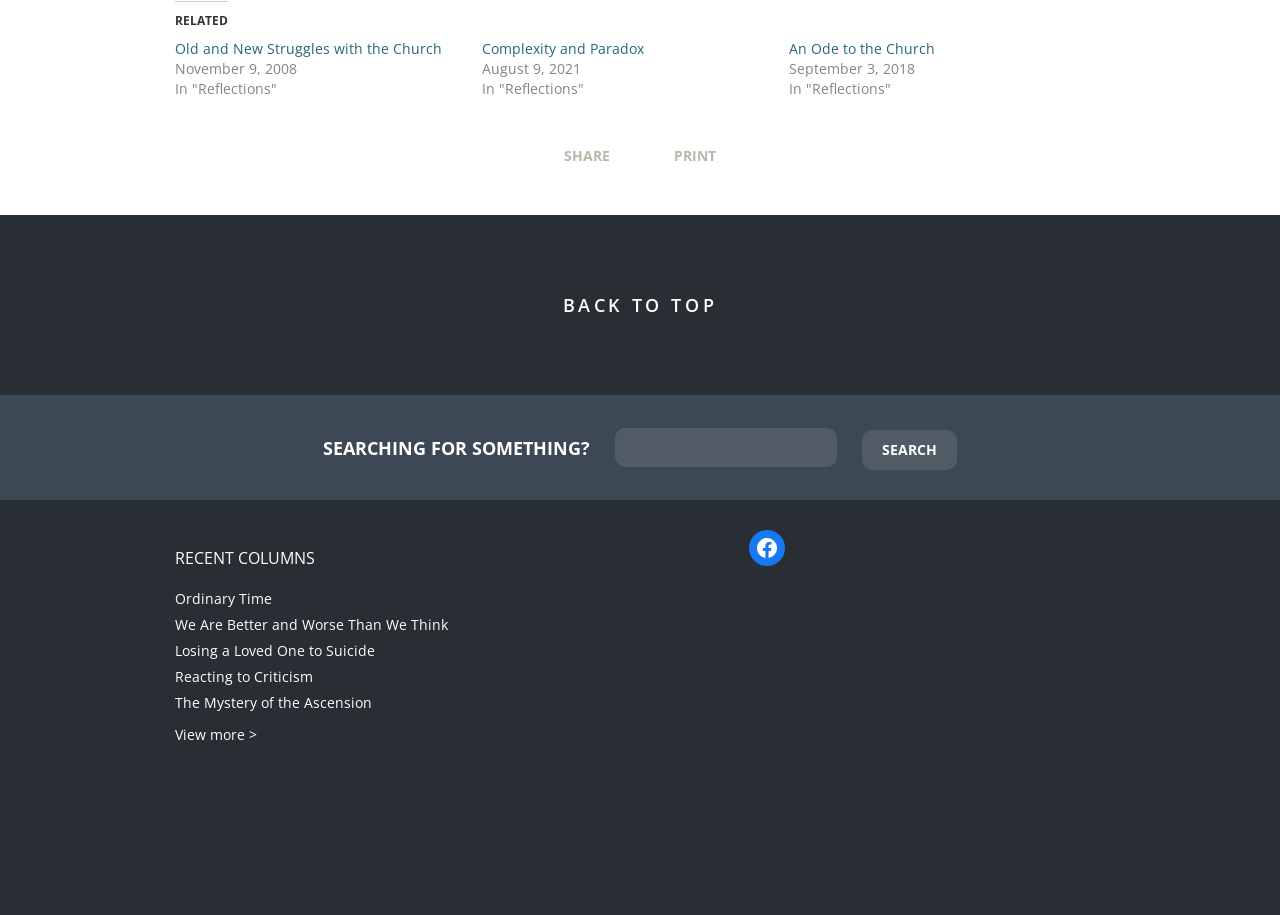Identify the bounding box of the HTML element described here: "Back to Knowledge". Provide the coordinates as four float numbers between 0 and 1: [left, top, right, bottom].

None